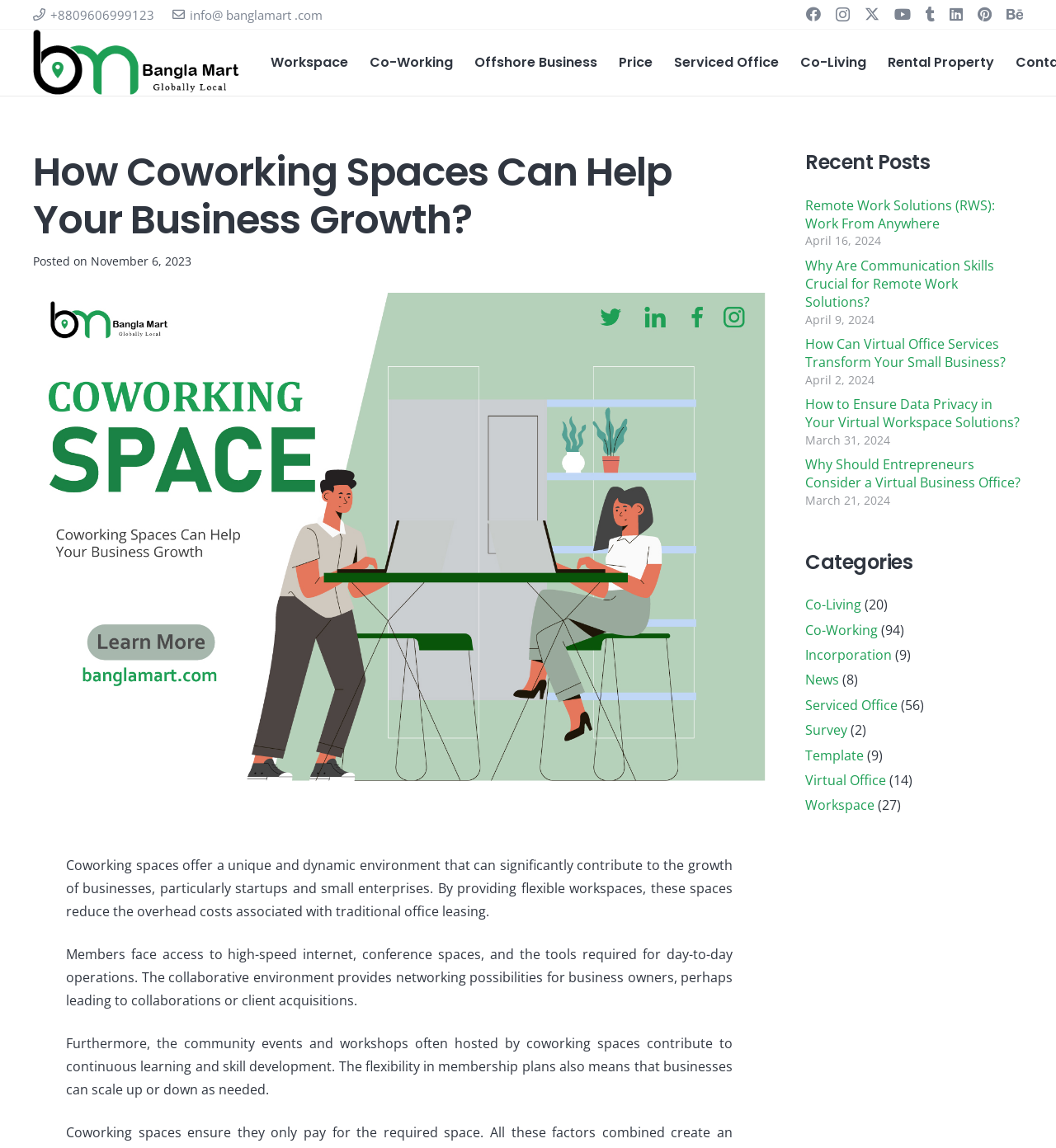How many categories are there?
Based on the screenshot, provide your answer in one word or phrase.

10